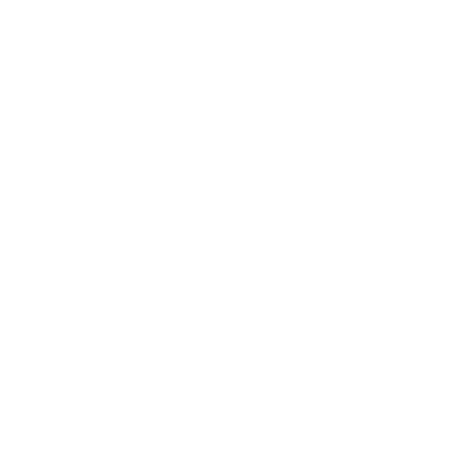What is the purpose of the image?
Based on the visual, give a brief answer using one word or a short phrase.

To attract potential customers